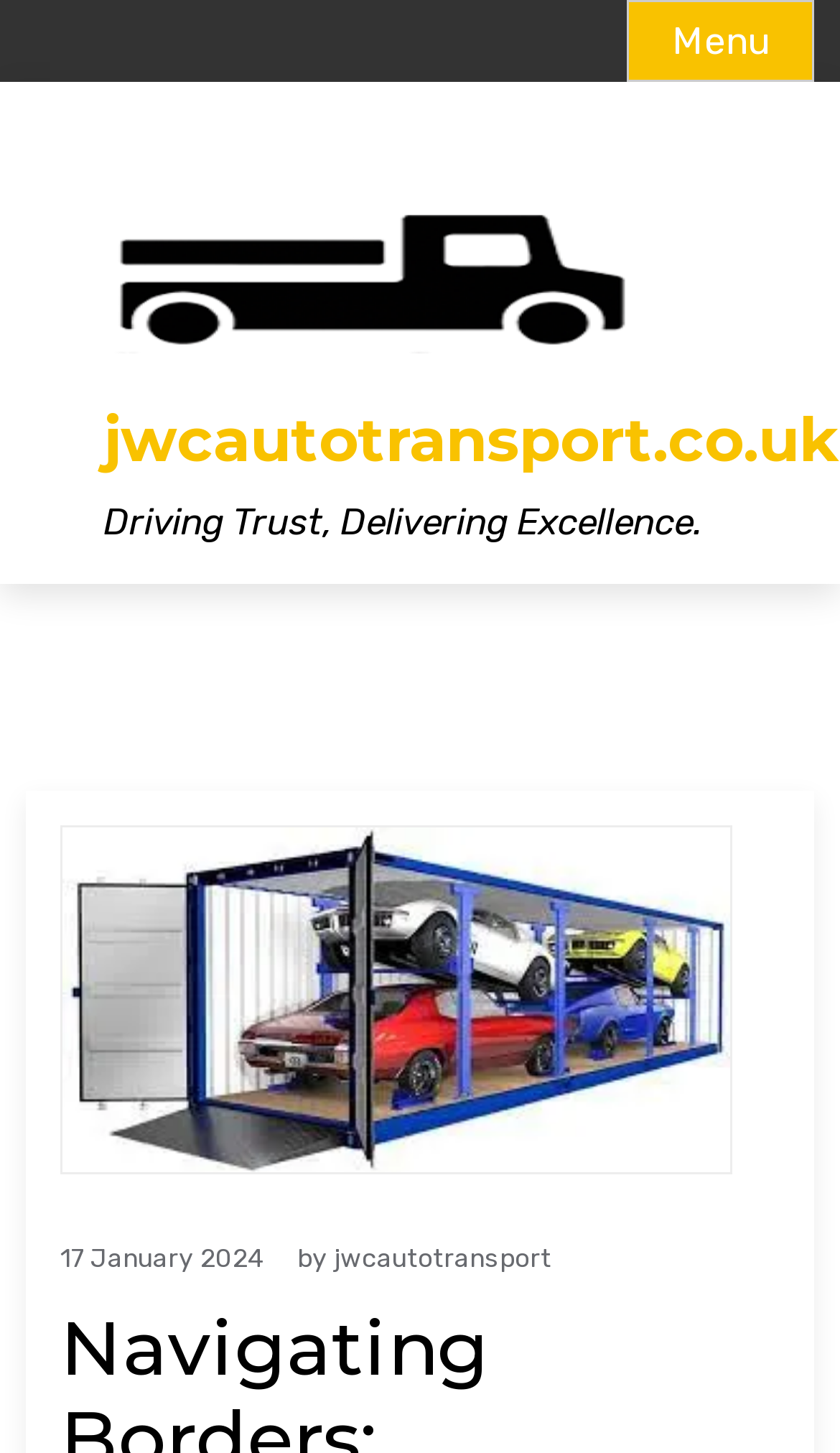Describe the entire webpage, focusing on both content and design.

The webpage appears to be the homepage of a company called JWCAutoTransport, specializing in international auto shipping services. At the top left corner, there is a button labeled "Menu" that is not expanded. Next to it, on the top left section, is the company's logo, which is an image linked to the company's website. 

Below the logo, there is a heading that also links to the company's website. Underneath the heading, the company's slogan "Driving Trust, Delivering Excellence" is displayed. 

On the right side of the slogan, there is a large image related to international auto shipping services. Below the image, there is a date "17 January 2024" and an author credited as "jwcautotransport" with a link to the author's profile.